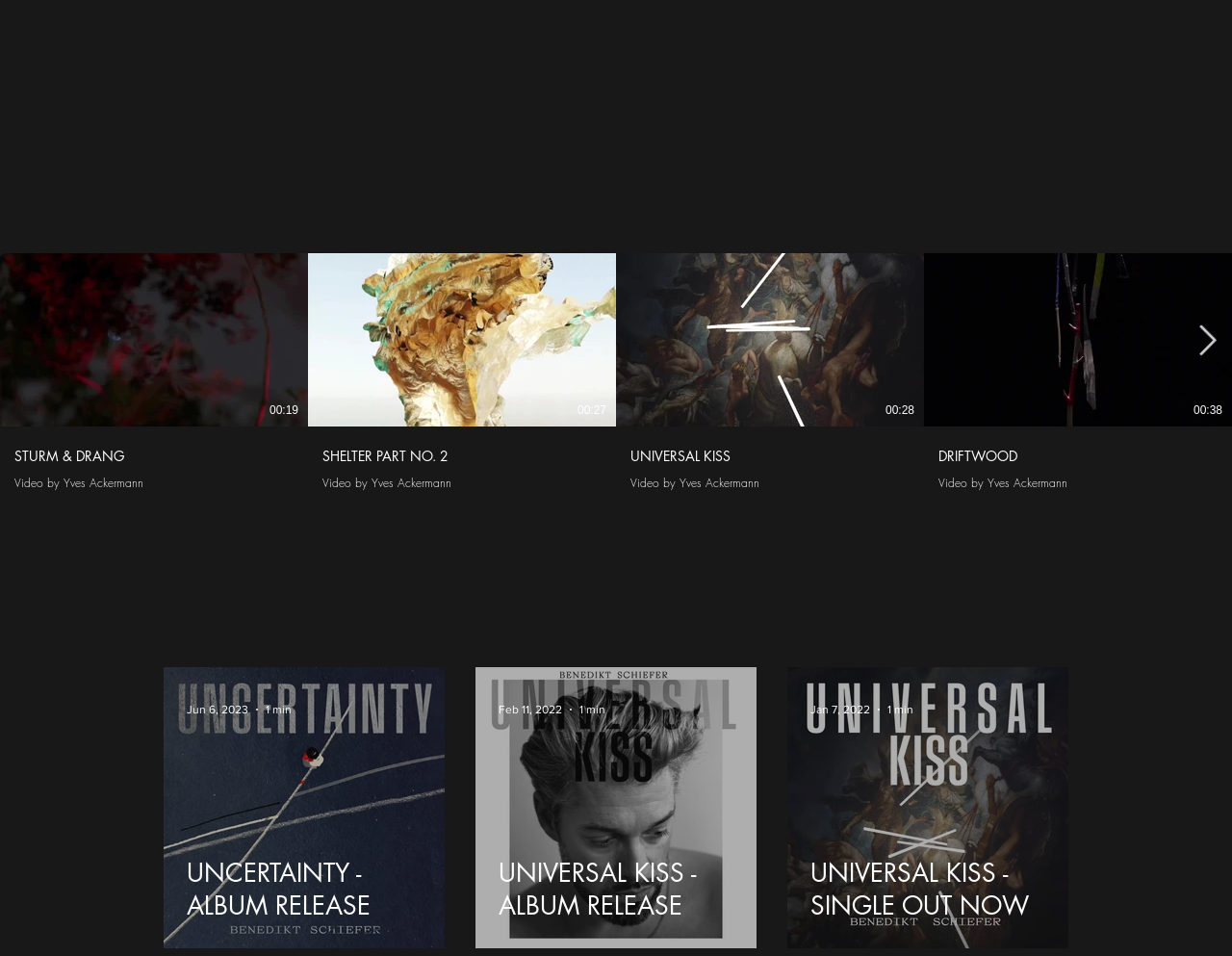Examine the image carefully and respond to the question with a detailed answer: 
What is the purpose of the 'Next videos' button?

The 'Next videos' button is located at the bottom of the video list and is likely used to load more videos on the channel page. This button is a common design pattern in video platforms to allow users to load additional content.